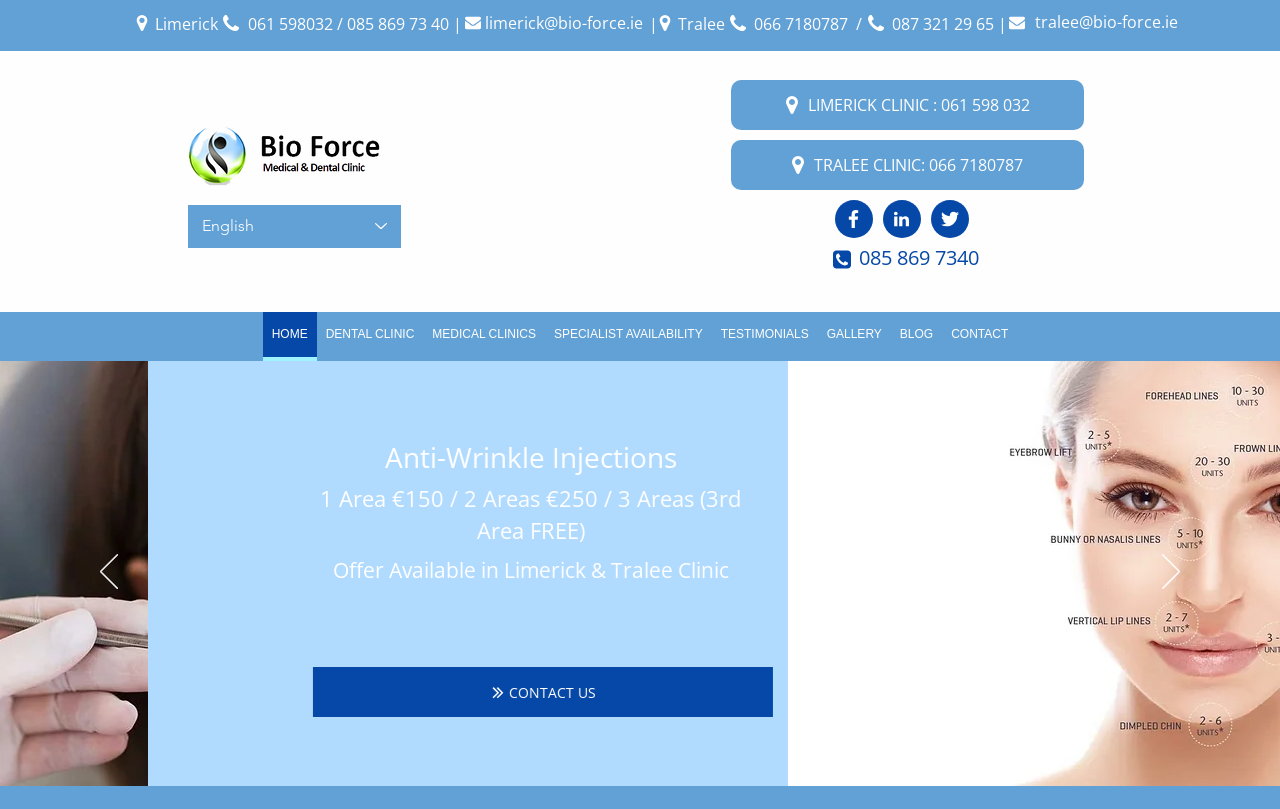What is the language selector currently set to?
Refer to the screenshot and answer in one word or phrase.

English